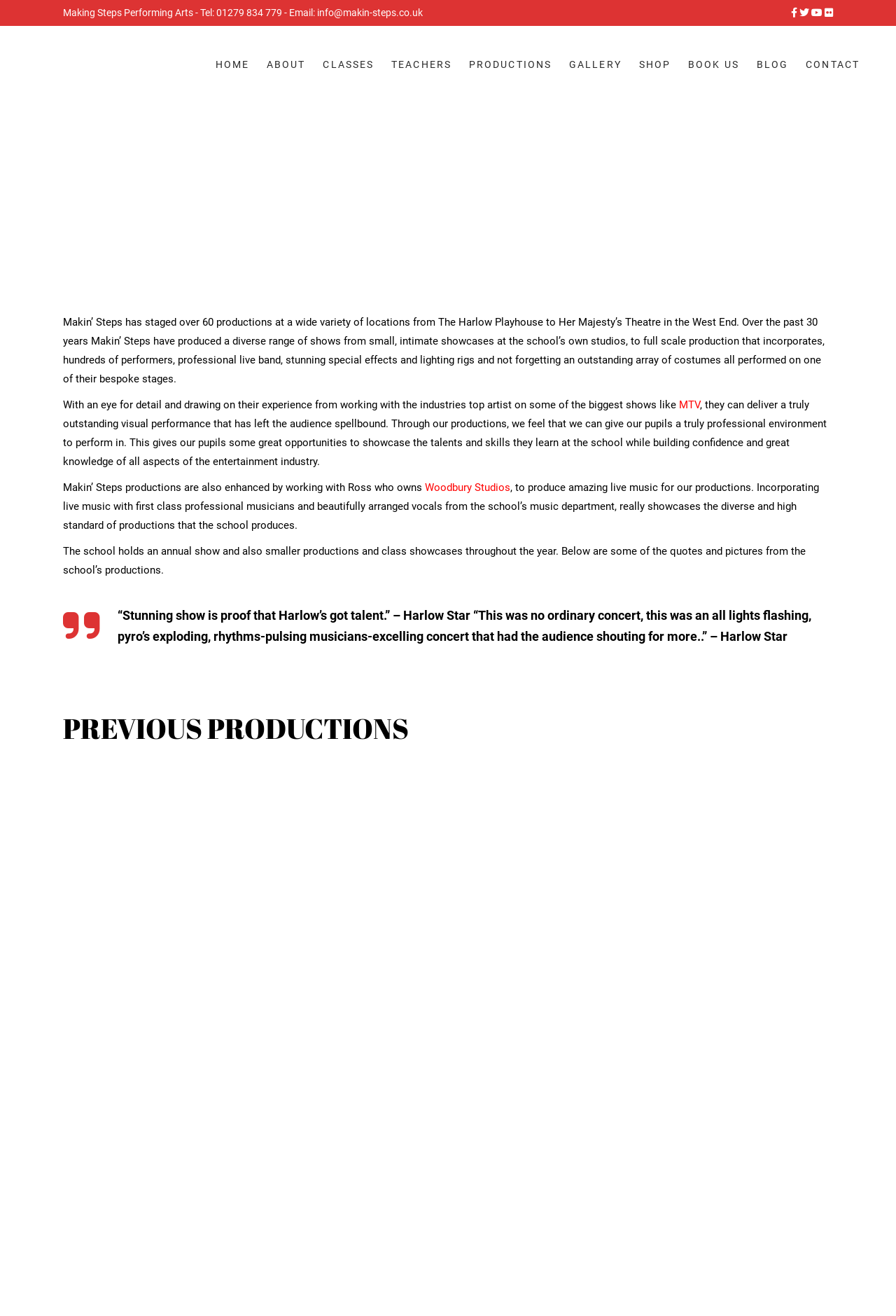Create a detailed narrative of the webpage’s visual and textual elements.

The webpage is about Makin' Steps Productions, a performing arts organization. At the top, there is a logo and a navigation menu with links to different sections of the website, including Home, About, Classes, Teachers, Productions, Gallery, Shop, Book Us, Blog, and Contact.

Below the navigation menu, there is a heading that reads "MAKIN STEPS PRODUCTIONS" and a brief description of the organization. The description mentions that Makin' Steps has staged over 60 productions at various locations, including The Harlow Playhouse and Her Majesty's Theatre in the West End.

The webpage then highlights the organization's productions, mentioning that they have produced a diverse range of shows, from small, intimate showcases to full-scale productions with hundreds of performers, live bands, special effects, and elaborate costumes. The text also mentions that the organization works with industry professionals to deliver outstanding visual performances.

There are several quotes from reviews of the organization's productions, including one from the Harlow Star that describes a show as "proof that Harlow's got talent." Another quote describes a concert as an "all lights flashing, pyro's exploding, rhythms-pulsing musicians-excelling concert that had the audience shouting for more."

Below the quotes, there is a section titled "PREVIOUS PRODUCTIONS" that showcases three productions, each with an image and a brief description. The productions are "A FUNKY FROZEN CHRISTMAS", "WEST END TO BROADWAY", and "A MAGICAL CHRISTMAS". Each production has a heading and a link to learn more about it.

Overall, the webpage provides an overview of Makin' Steps Productions, highlighting their experience, expertise, and achievements in the performing arts industry.